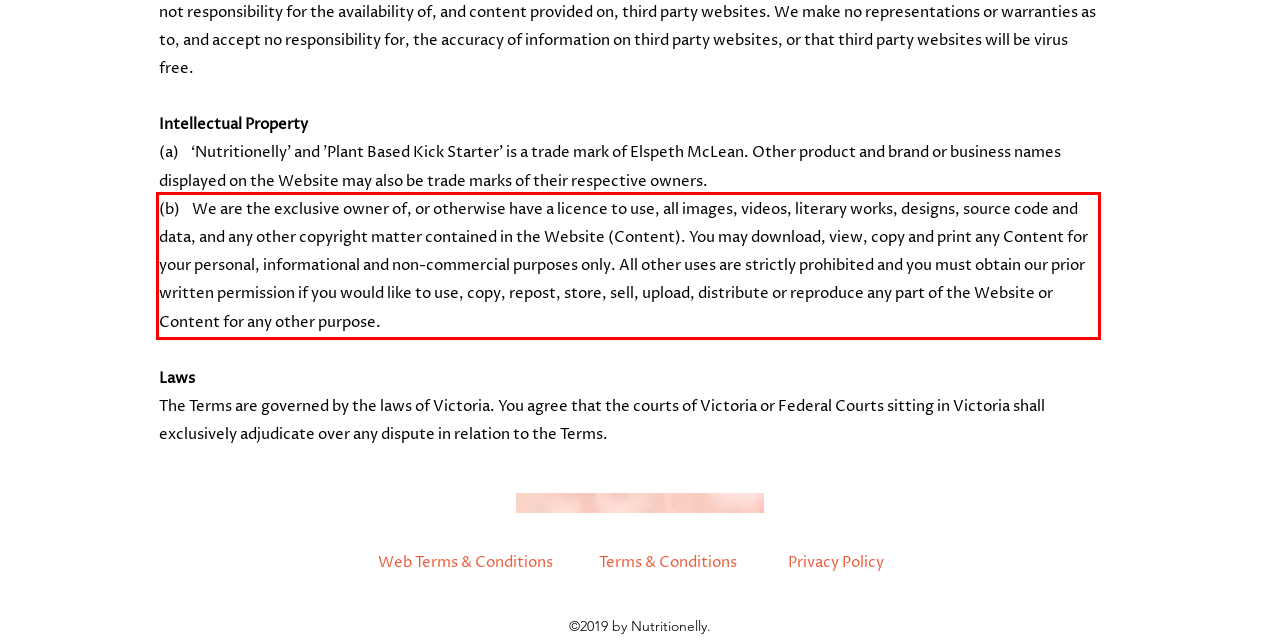Using the provided screenshot, read and generate the text content within the red-bordered area.

(b) We are the exclusive owner of, or otherwise have a licence to use, all images, videos, literary works, designs, source code and data, and any other copyright matter contained in the Website (Content). You may download, view, copy and print any Content for your personal, informational and non-commercial purposes only. All other uses are strictly prohibited and you must obtain our prior written permission if you would like to use, copy, repost, store, sell, upload, distribute or reproduce any part of the Website or Content for any other purpose.